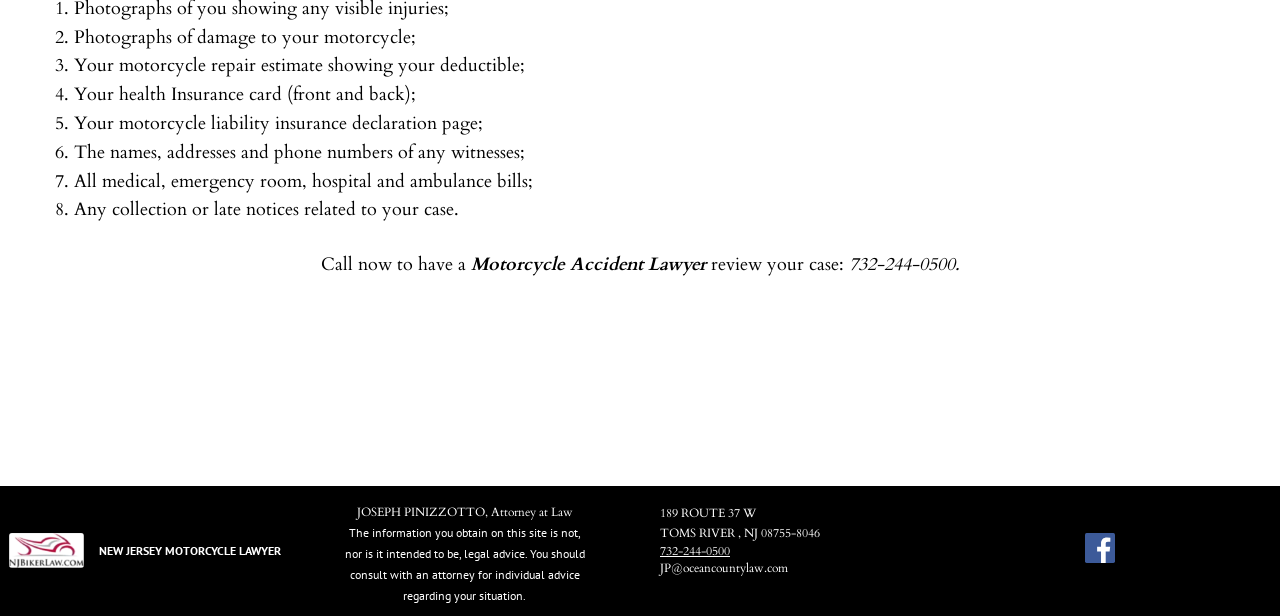What is the email address to contact the law office?
Please respond to the question thoroughly and include all relevant details.

I found the email address by examining the link elements on the webpage. I saw a link element labeled 'Email Address' that contained the email address 'JP@oceancountylaw.com'.